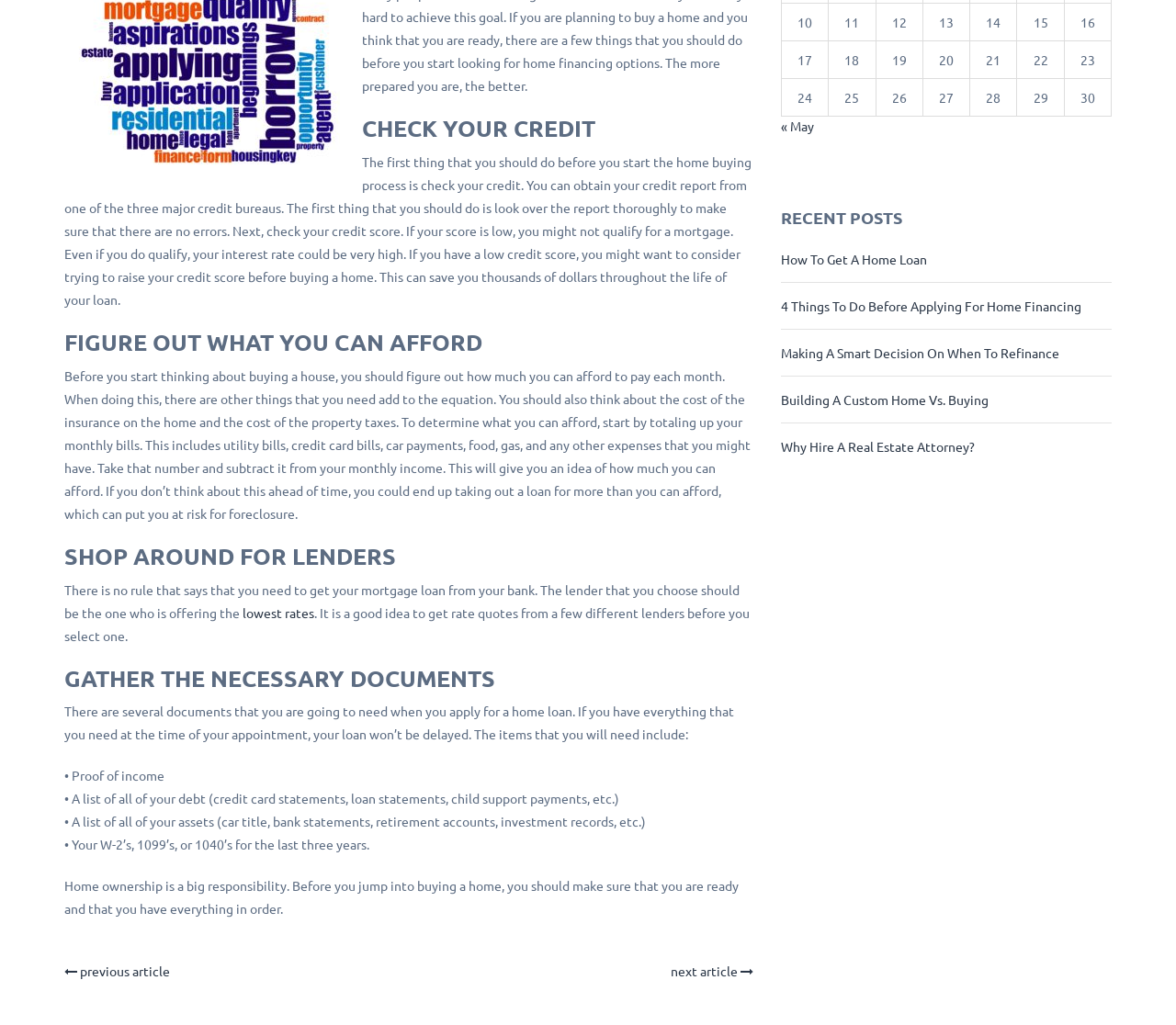Find the coordinates for the bounding box of the element with this description: "lowest rates".

[0.206, 0.589, 0.267, 0.605]